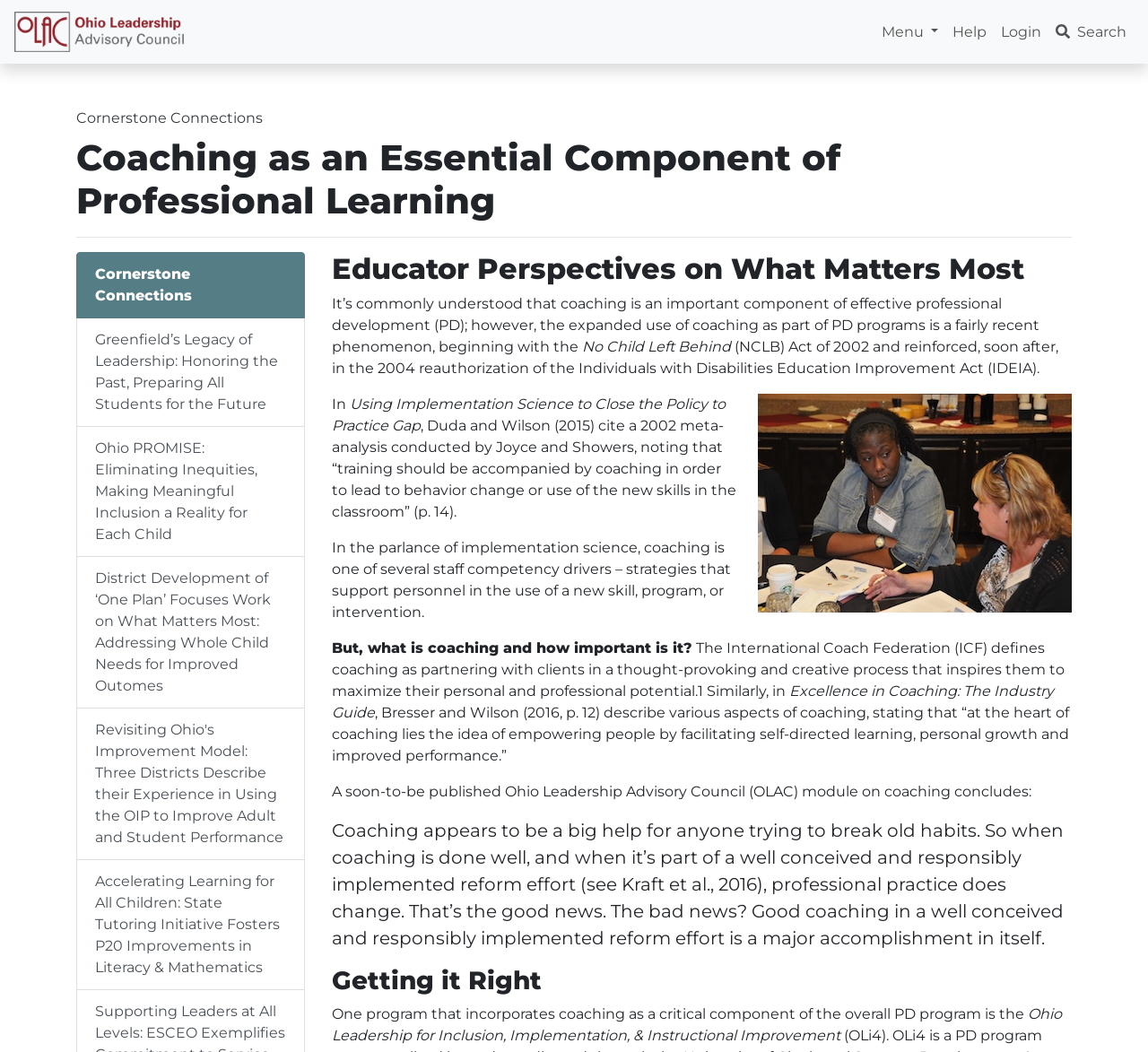Can you find the bounding box coordinates for the element to click on to achieve the instruction: "Click the 'Search' link"?

[0.913, 0.013, 0.988, 0.047]